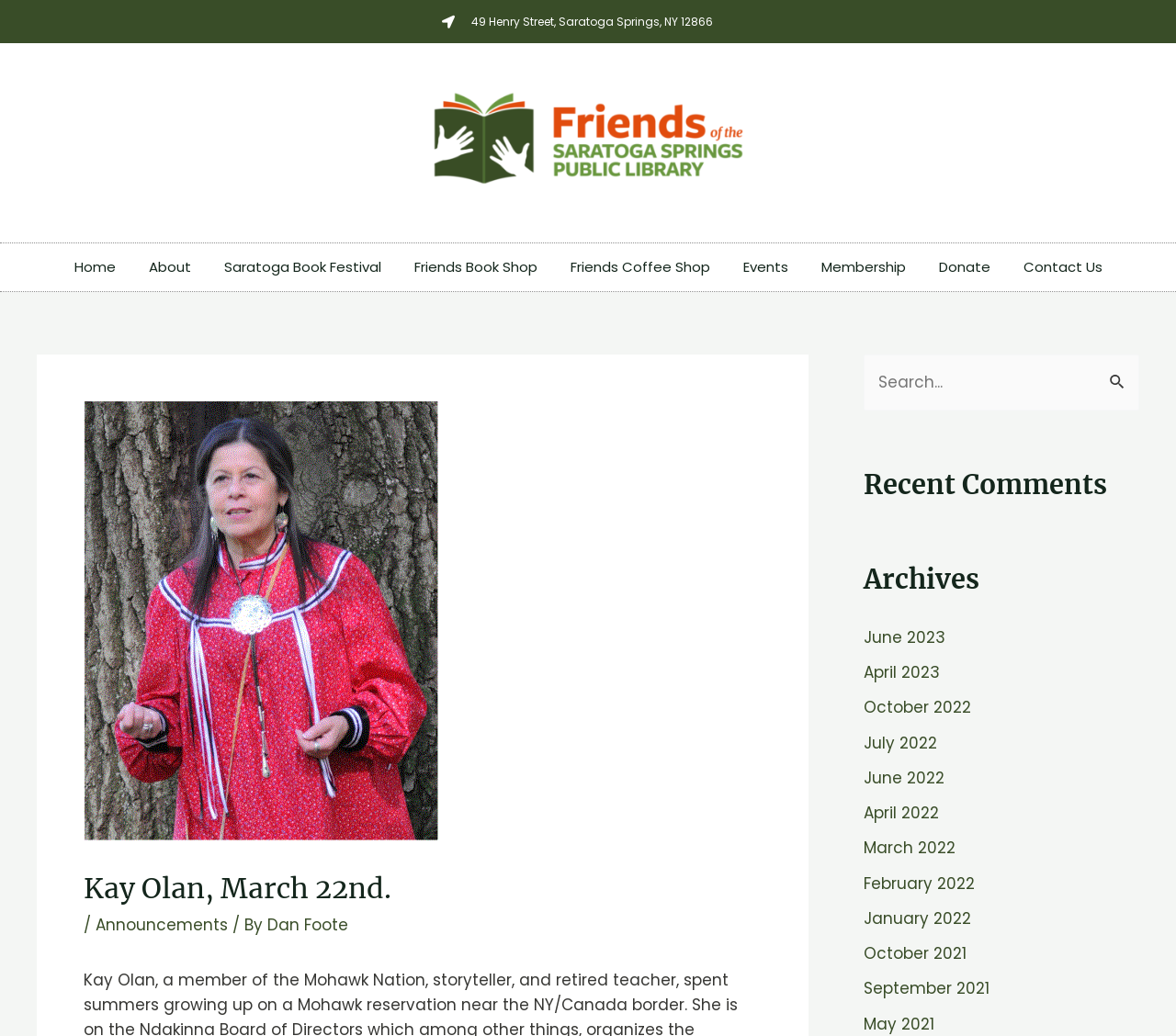Pinpoint the bounding box coordinates of the element you need to click to execute the following instruction: "View 'Elevation view detail dwg FREE'". The bounding box should be represented by four float numbers between 0 and 1, in the format [left, top, right, bottom].

None